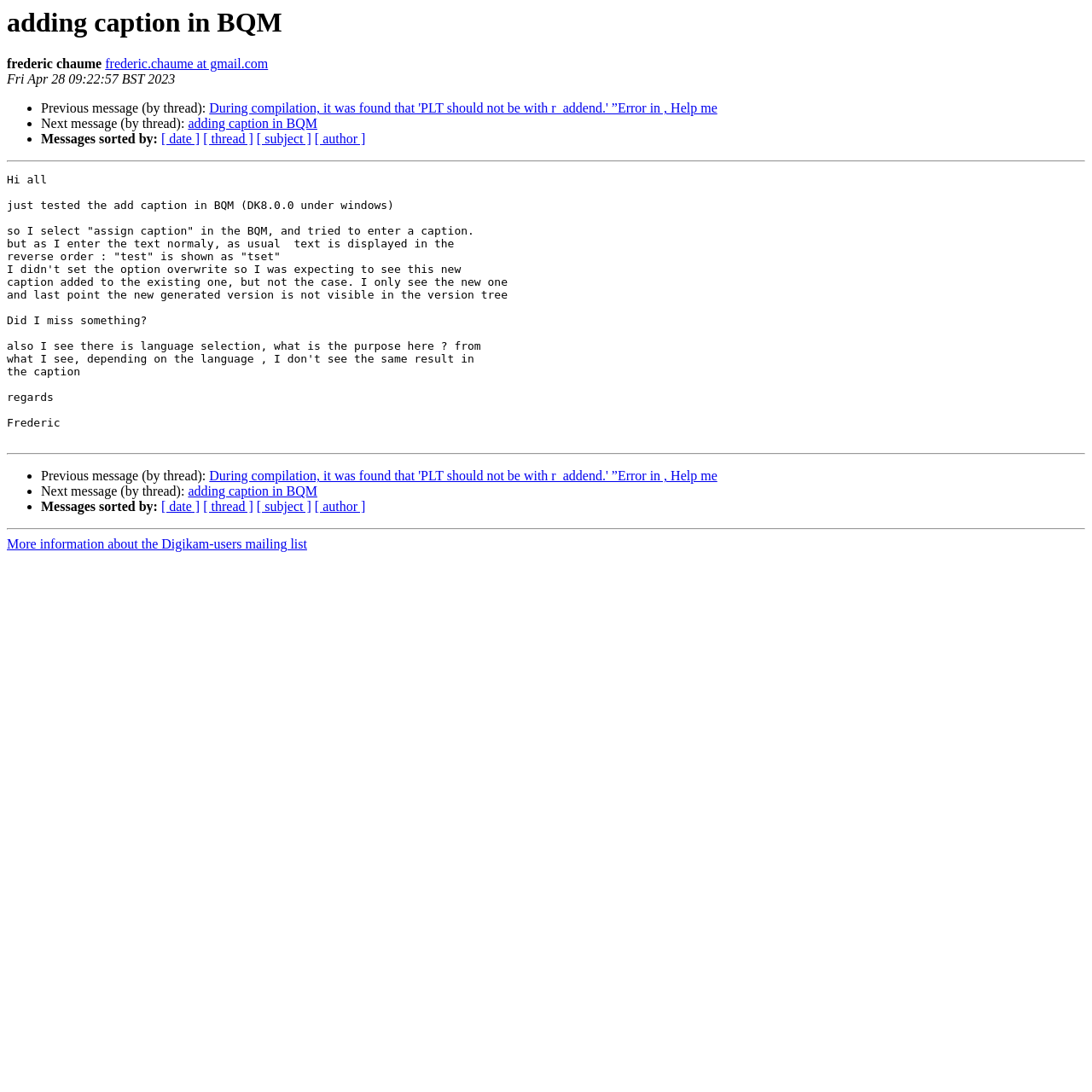Generate a detailed explanation of the webpage's features and information.

The webpage appears to be an email thread or a discussion forum, with a focus on the topic "adding caption in BQM". At the top, there is a heading with the same title, followed by the name "frederic chaume" and an email address "frederic.chaume at gmail.com". Below this, there is a timestamp "Fri Apr 28 09:22:57 BST 2023".

The main content of the page is a message from Frederic, which is a lengthy text describing an issue with adding captions in BQM. The text is divided into paragraphs and includes some newline characters, indicating that it is a multi-line message. The message discusses the problem of entering text in reverse order, not seeing the new caption added to the existing one, and not seeing the new generated version in the version tree.

To the left of the message, there are several list markers (•) with links to previous and next messages in the thread, as well as links to sort messages by date, thread, subject, and author. These links are arranged vertically, with the list markers aligned to the left.

There are three horizontal separators on the page, dividing the content into sections. The first separator is below the timestamp, the second is below the main message, and the third is near the bottom of the page.

At the bottom of the page, there are more links to previous and next messages in the thread, as well as links to sort messages by date, thread, subject, and author. These links are similar to those on the left side of the page. Finally, there is a link to "More information about the Digikam-users mailing list".